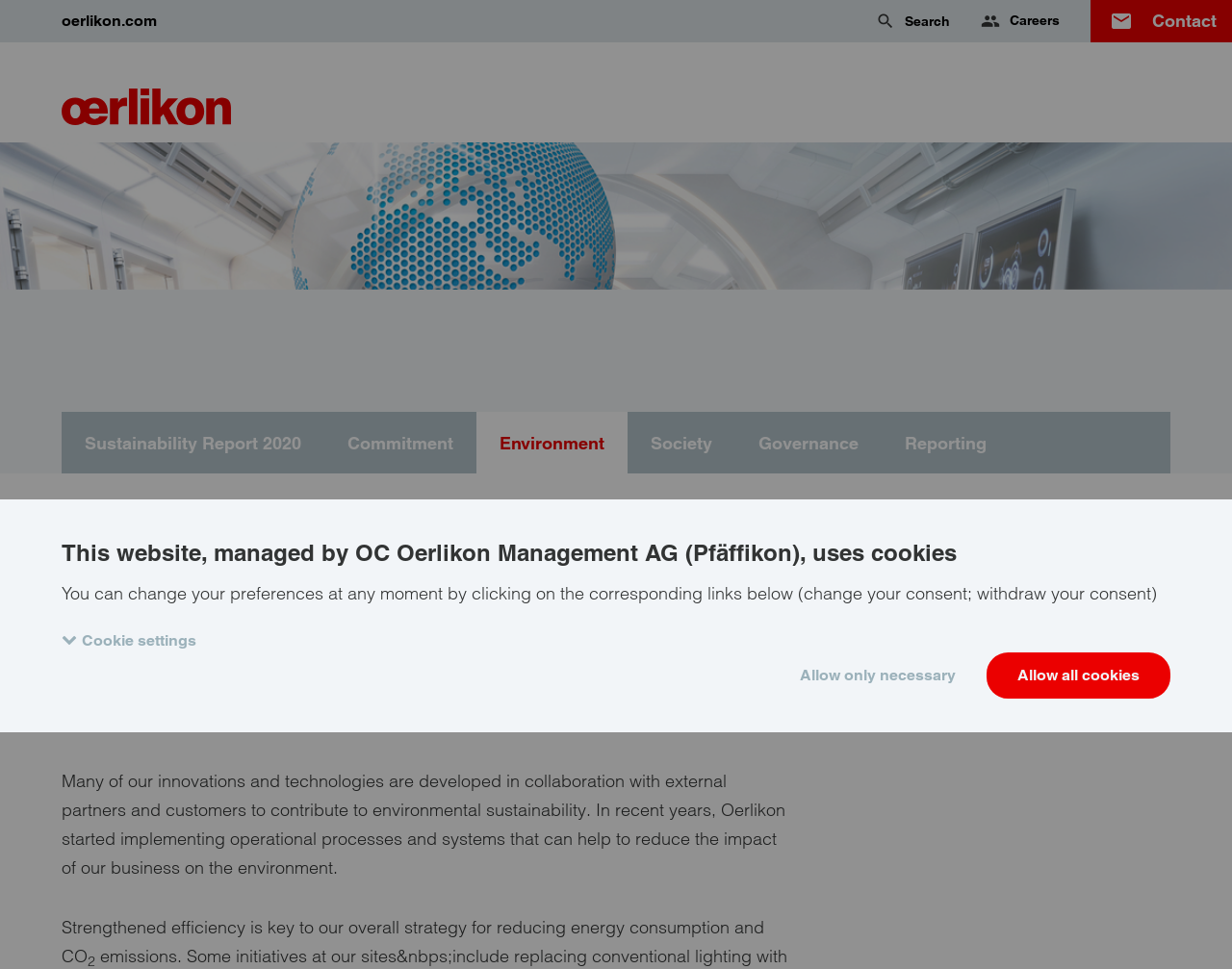What is the topic of the webpage?
Please give a detailed and elaborate answer to the question.

The topic of the webpage can be inferred from the heading 'Environmental Sustainability in Operations' and the text that follows, which discusses Oerlikon's efforts to reduce its environmental impact. The webpage also contains links to related topics such as 'Environment', 'Society', and 'Governance'.